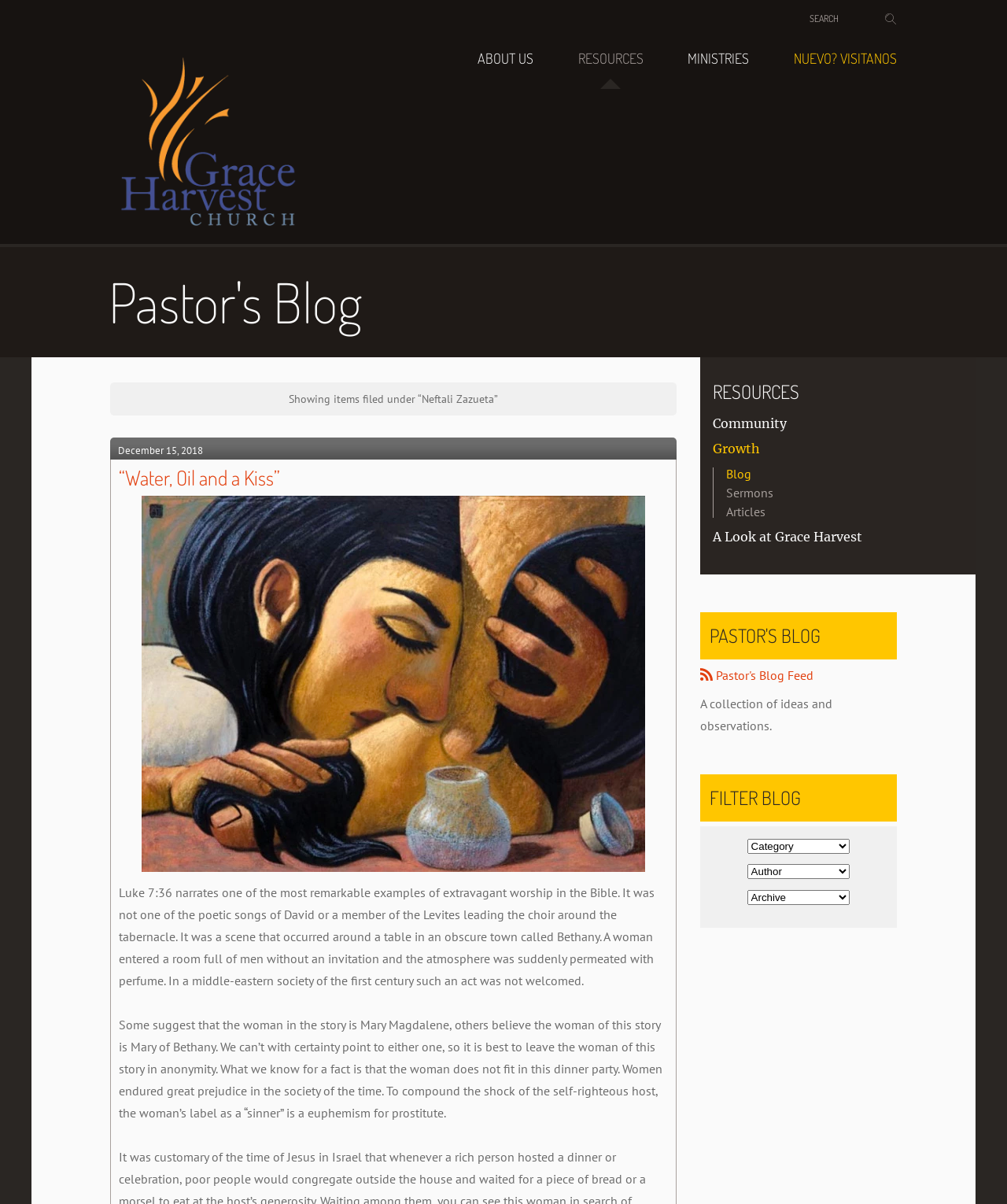Please study the image and answer the question comprehensively:
What is the date of the latest blog post?

The date of the latest blog post can be found in the main content area of the webpage, where it is displayed as a time element. The date is 'December 15, 2018', which is the date when the blog post was published.